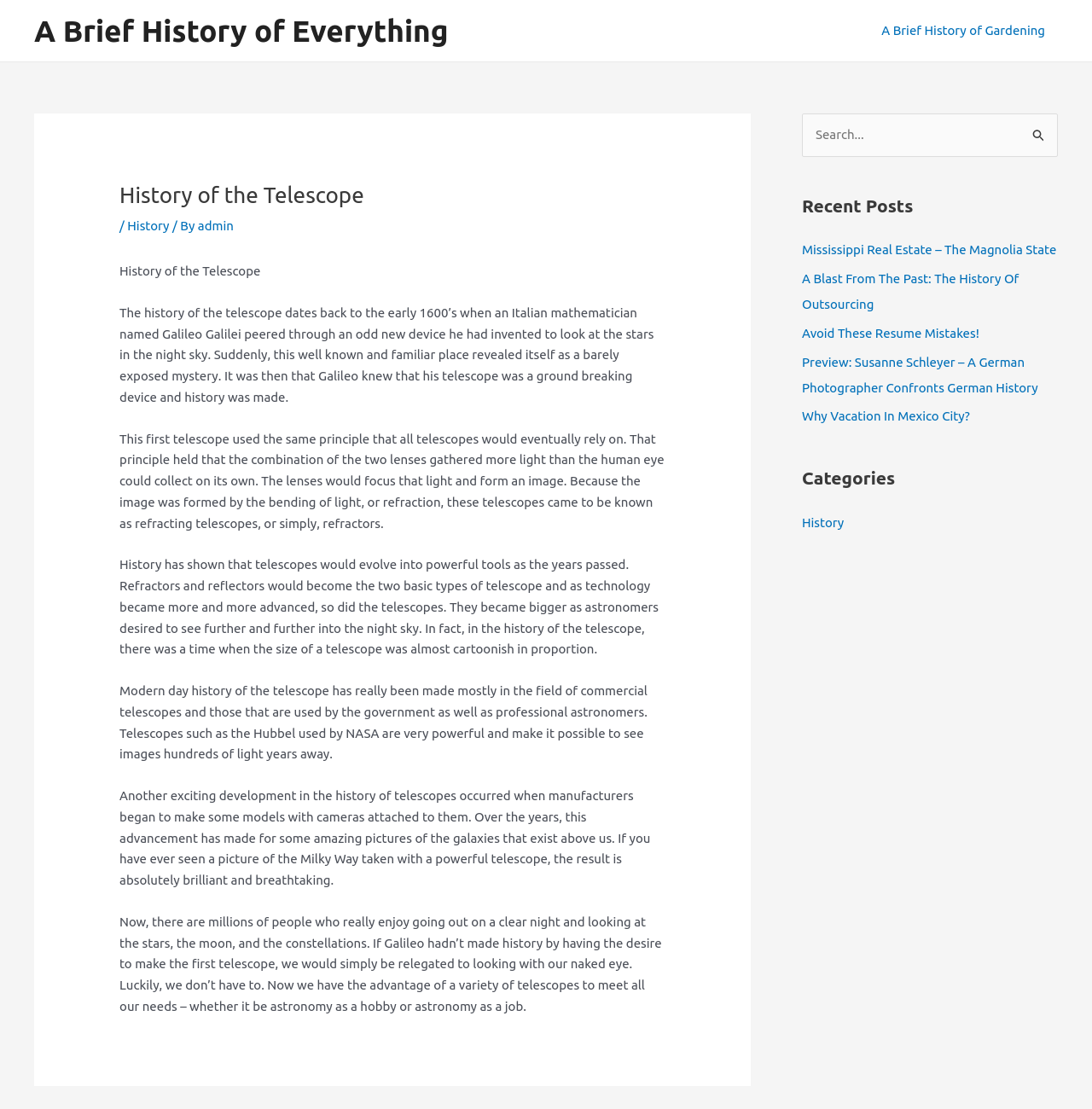Find the bounding box coordinates for the HTML element specified by: "admin".

[0.181, 0.197, 0.214, 0.21]